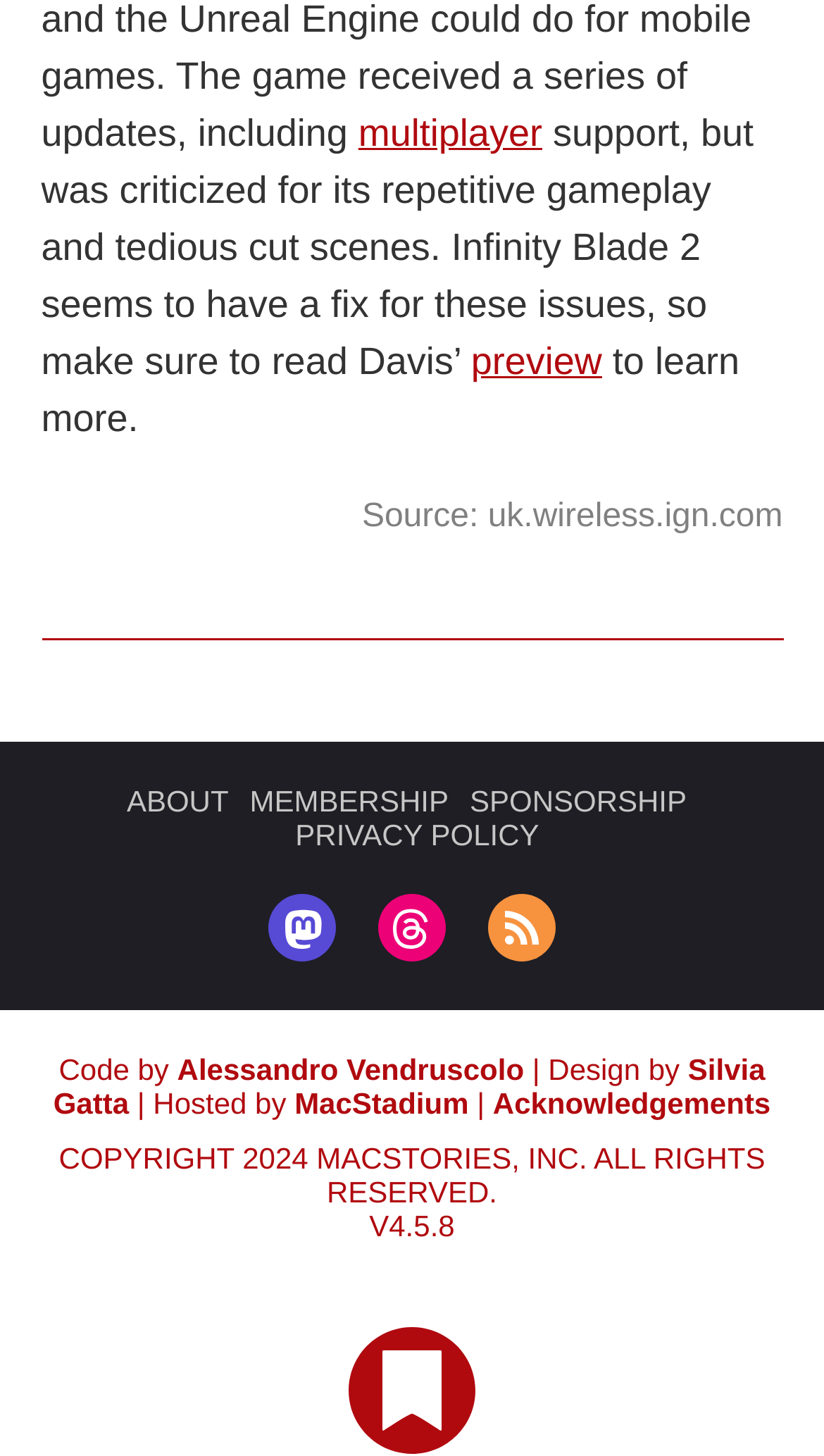Identify the bounding box for the described UI element. Provide the coordinates in (top-left x, top-left y, bottom-right x, bottom-right y) format with values ranging from 0 to 1: MEMBERSHIP

[0.303, 0.539, 0.544, 0.562]